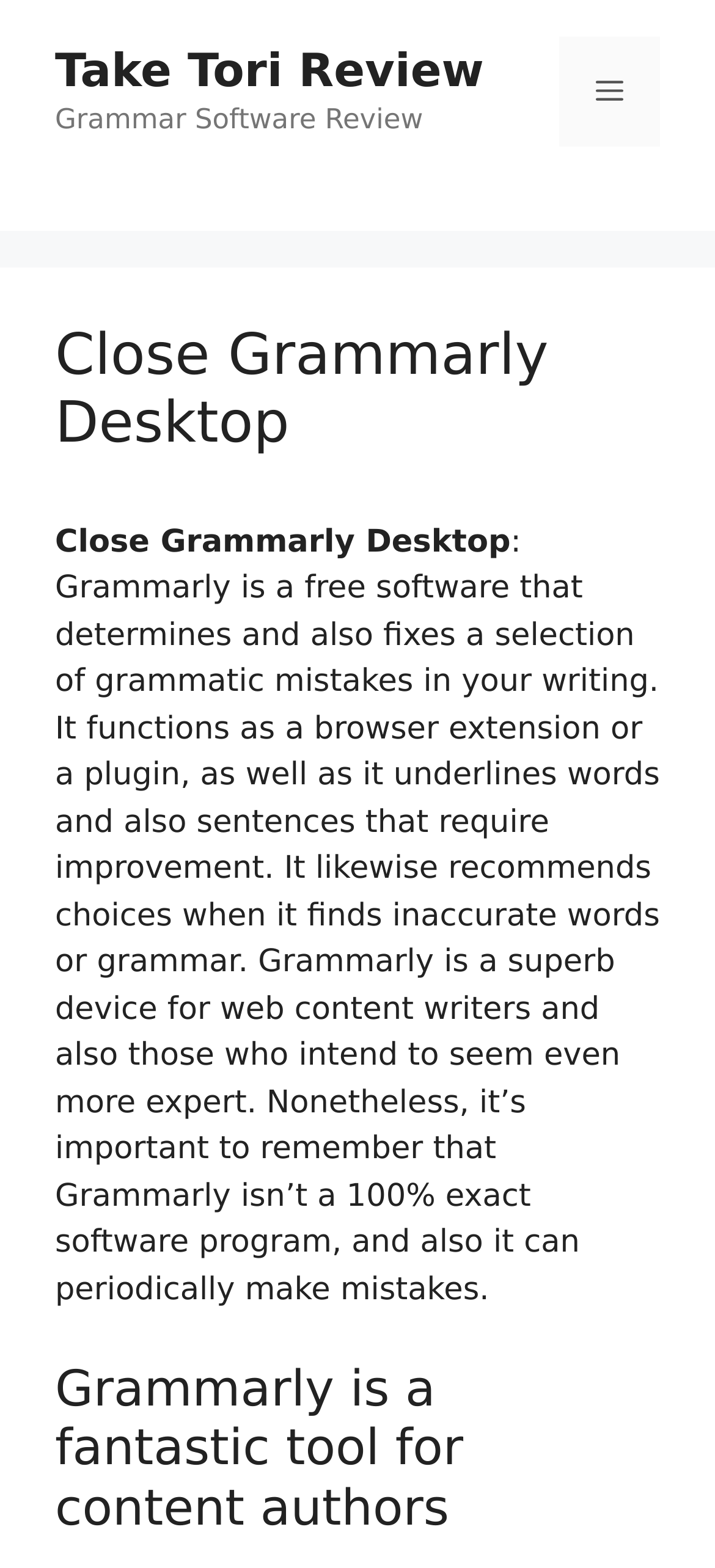What does Grammarly do when it finds inaccurate words or grammar?
Refer to the image and give a detailed answer to the query.

When Grammarly finds inaccurate words or grammar, it recommends choices for improvement. This is mentioned in the webpage content, which states that Grammarly 'likewise recommends choices when it finds inaccurate words or grammar'.